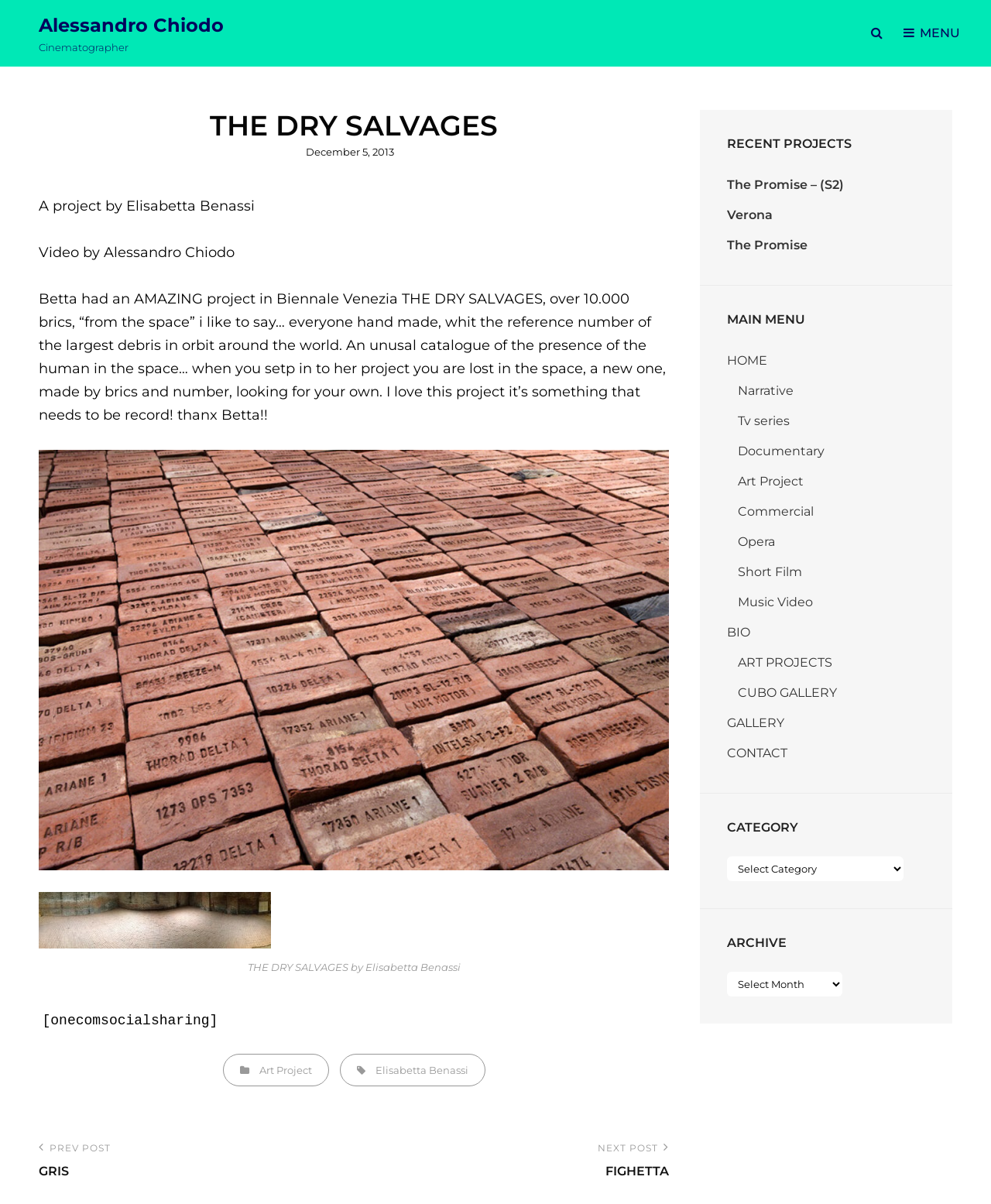Who is the cinematographer?
Please provide a comprehensive answer based on the information in the image.

The answer can be found in the top section of the webpage, where it says 'Cinematographer' next to the name 'Alessandro Chiodo'.